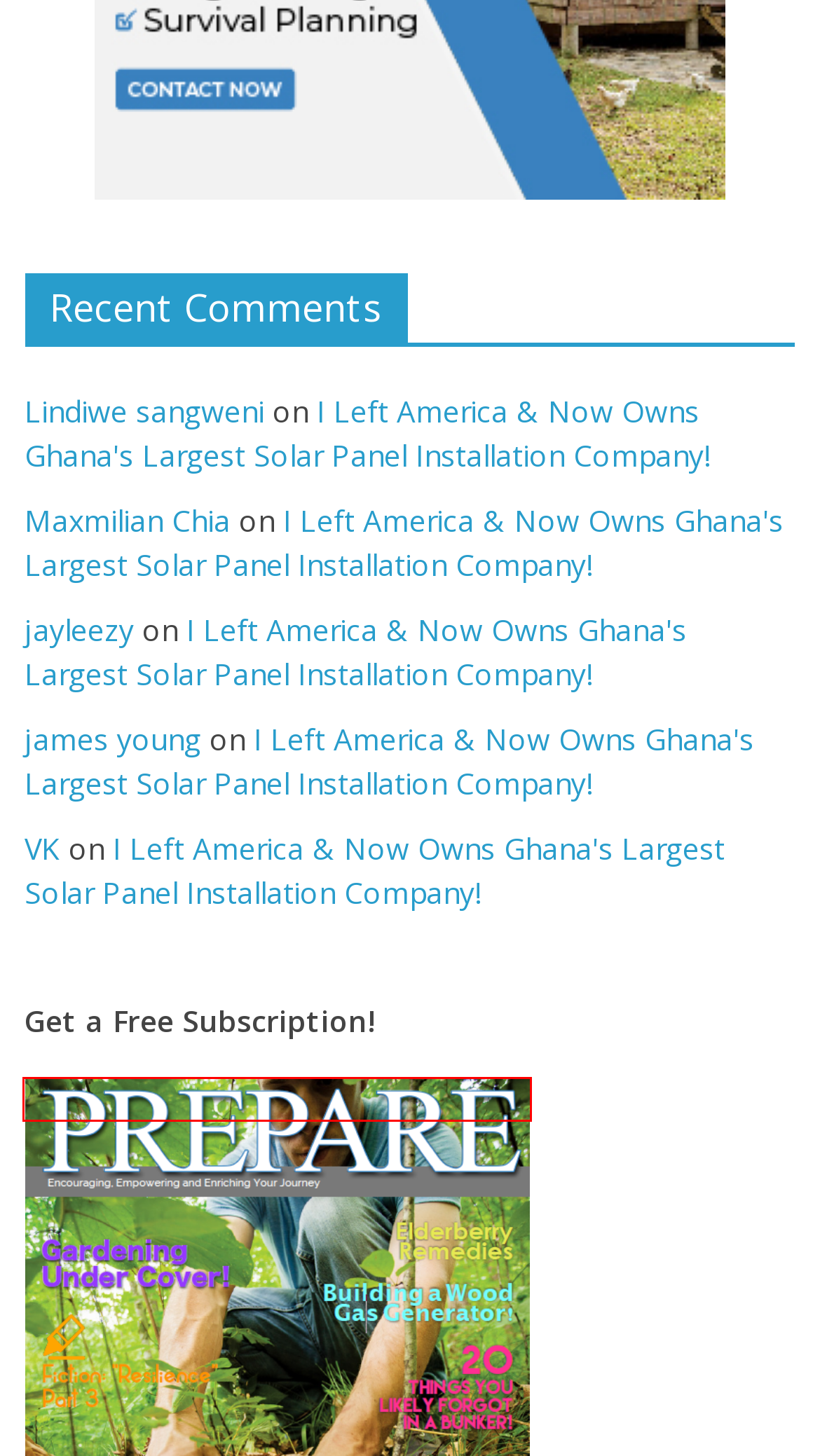Evaluate the webpage screenshot and identify the element within the red bounding box. Select the webpage description that best fits the new webpage after clicking the highlighted element. Here are the candidates:
A. Mainline Domains – Premium Domains for sale
B. Digital Subscription - PREPARE Magazine
C. Solar Power – Solar News
D. Why Don’t Experts Share The Solar Energy Advice In This Article? – Solar News
E. I Left America & Now Owns Ghana's Largest Solar Panel Installation Company! – Solar News
F. Solar Generators – Solar News
G. Using Solar Energy To Power Your Home – Solar News
H. installing solar panels – Solar News

B